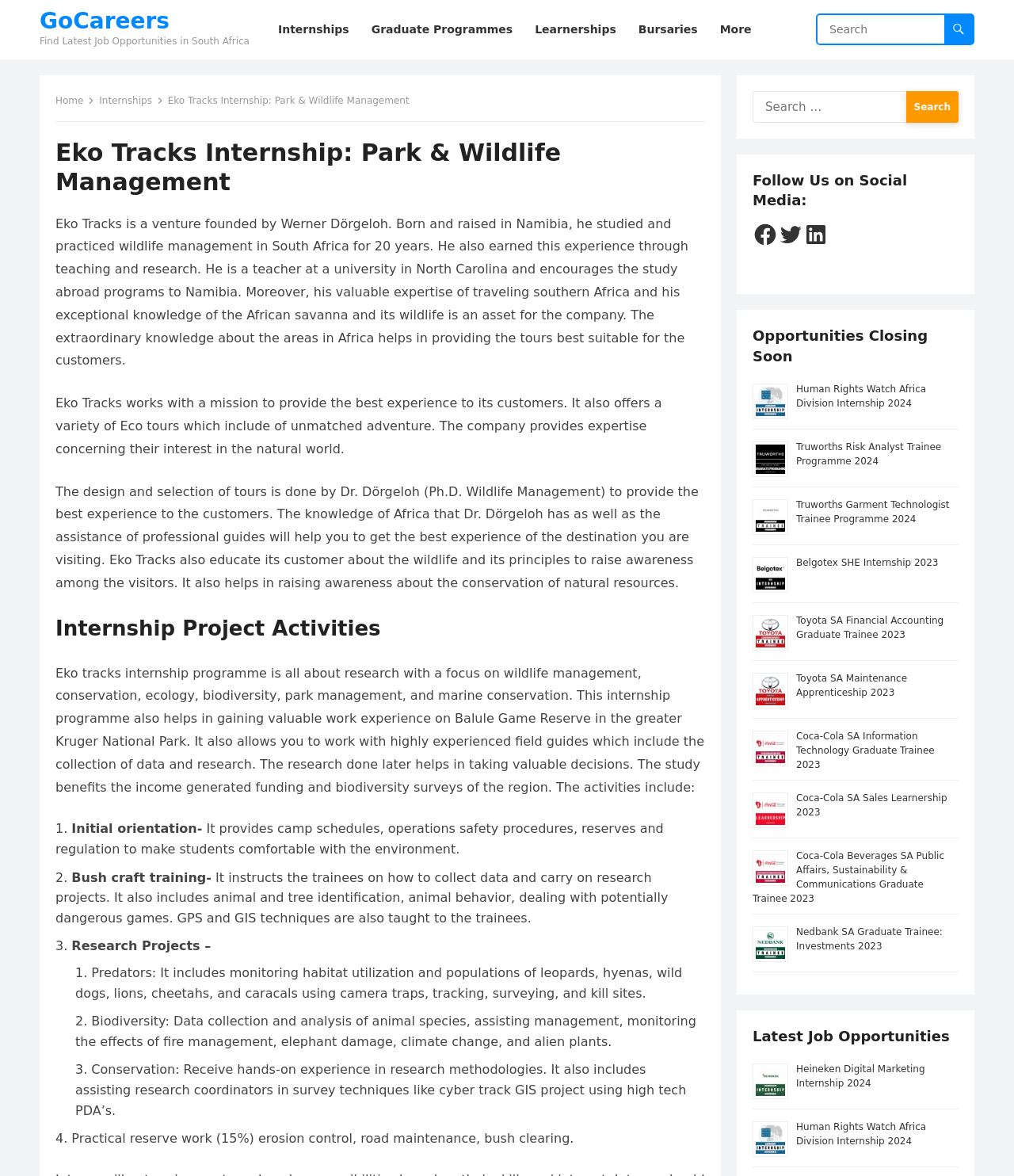Can you determine the bounding box coordinates of the area that needs to be clicked to fulfill the following instruction: "View Human Rights Watch Africa Division Internship 2024"?

[0.785, 0.326, 0.913, 0.348]